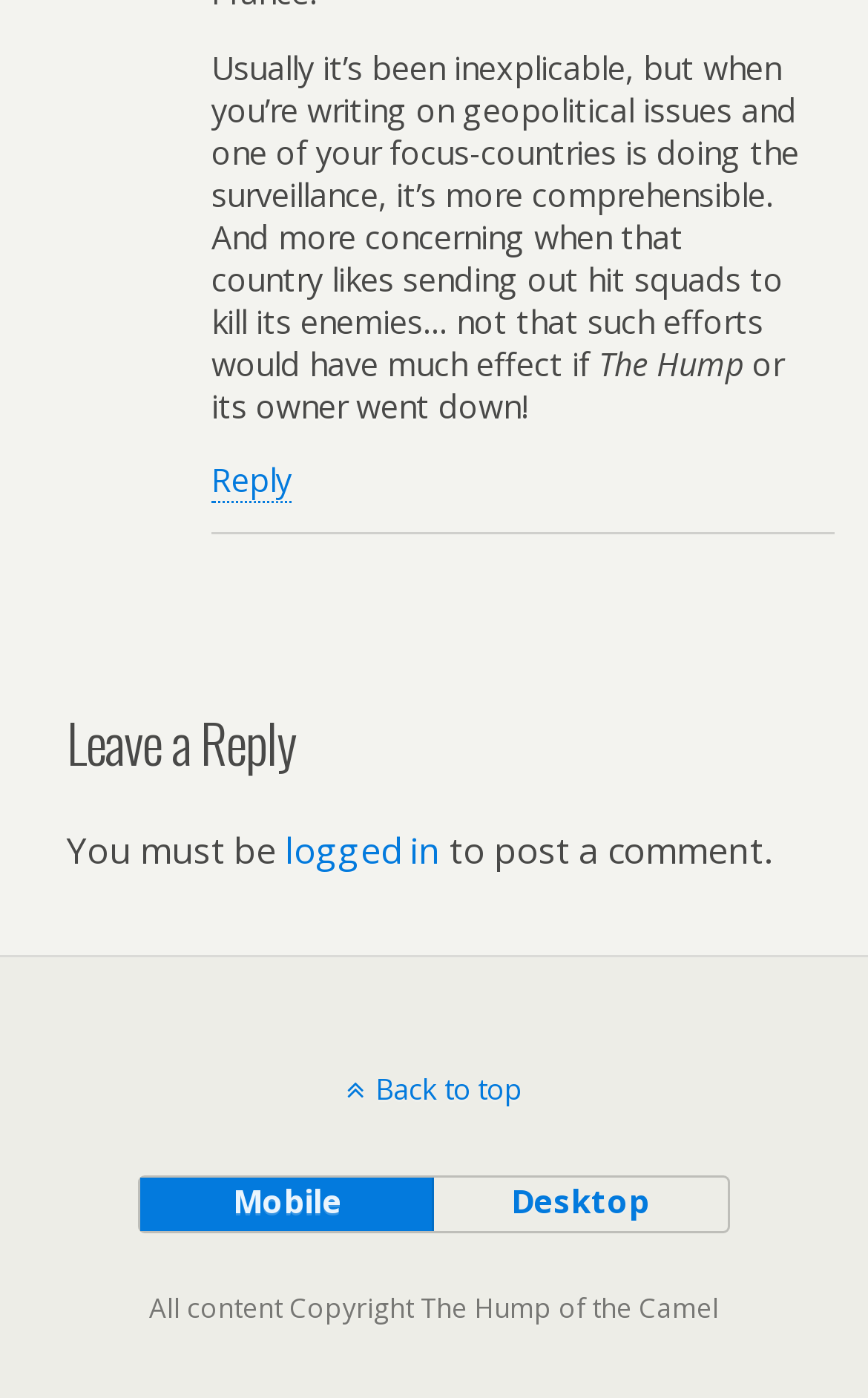Using the description: "Back to top", determine the UI element's bounding box coordinates. Ensure the coordinates are in the format of four float numbers between 0 and 1, i.e., [left, top, right, bottom].

[0.0, 0.765, 1.0, 0.793]